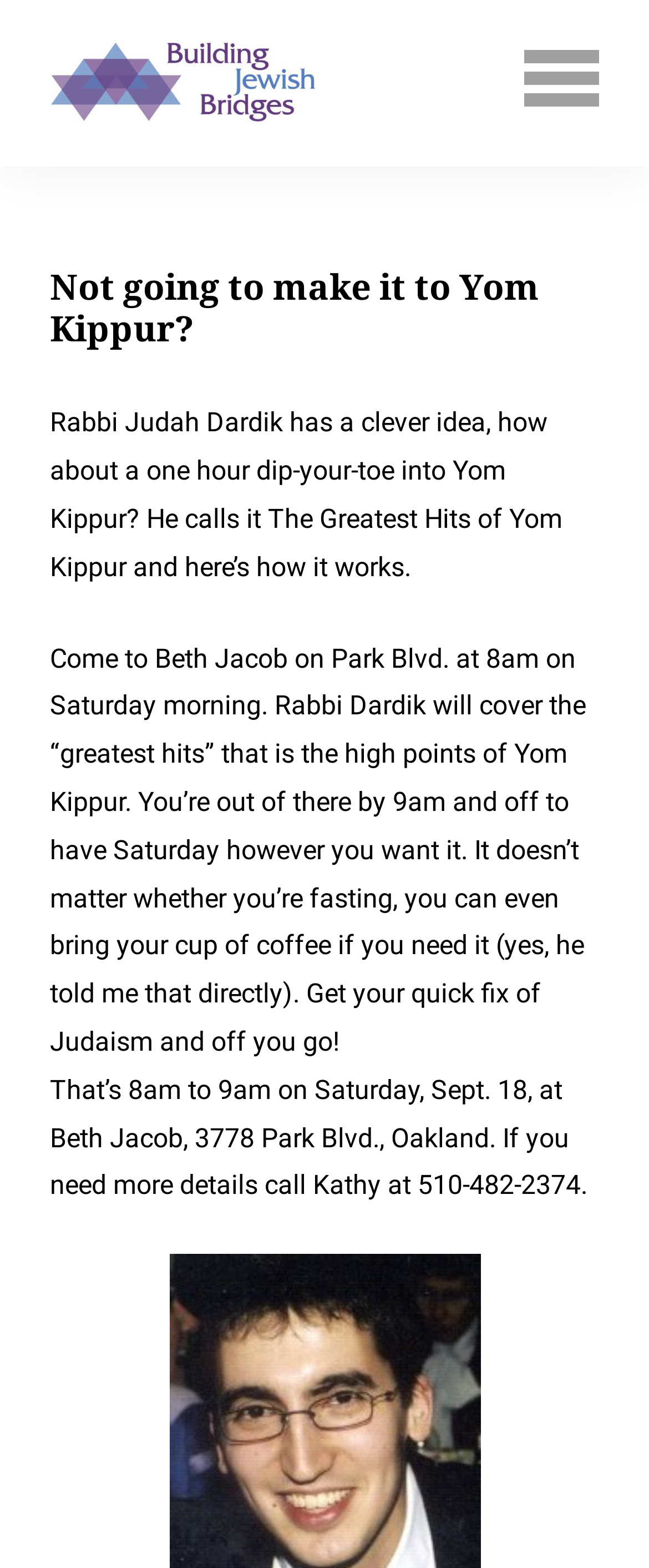From the webpage screenshot, identify the region described by alt="Building Jewish Bridges". Provide the bounding box coordinates as (top-left x, top-left y, bottom-right x, bottom-right y), with each value being a floating point number between 0 and 1.

[0.077, 0.023, 0.487, 0.083]